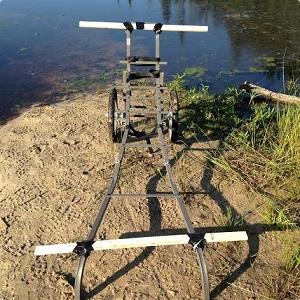Answer the following inquiry with a single word or phrase:
What type of terrain is the kayak dolly cart suitable for?

Sandy or uneven ground